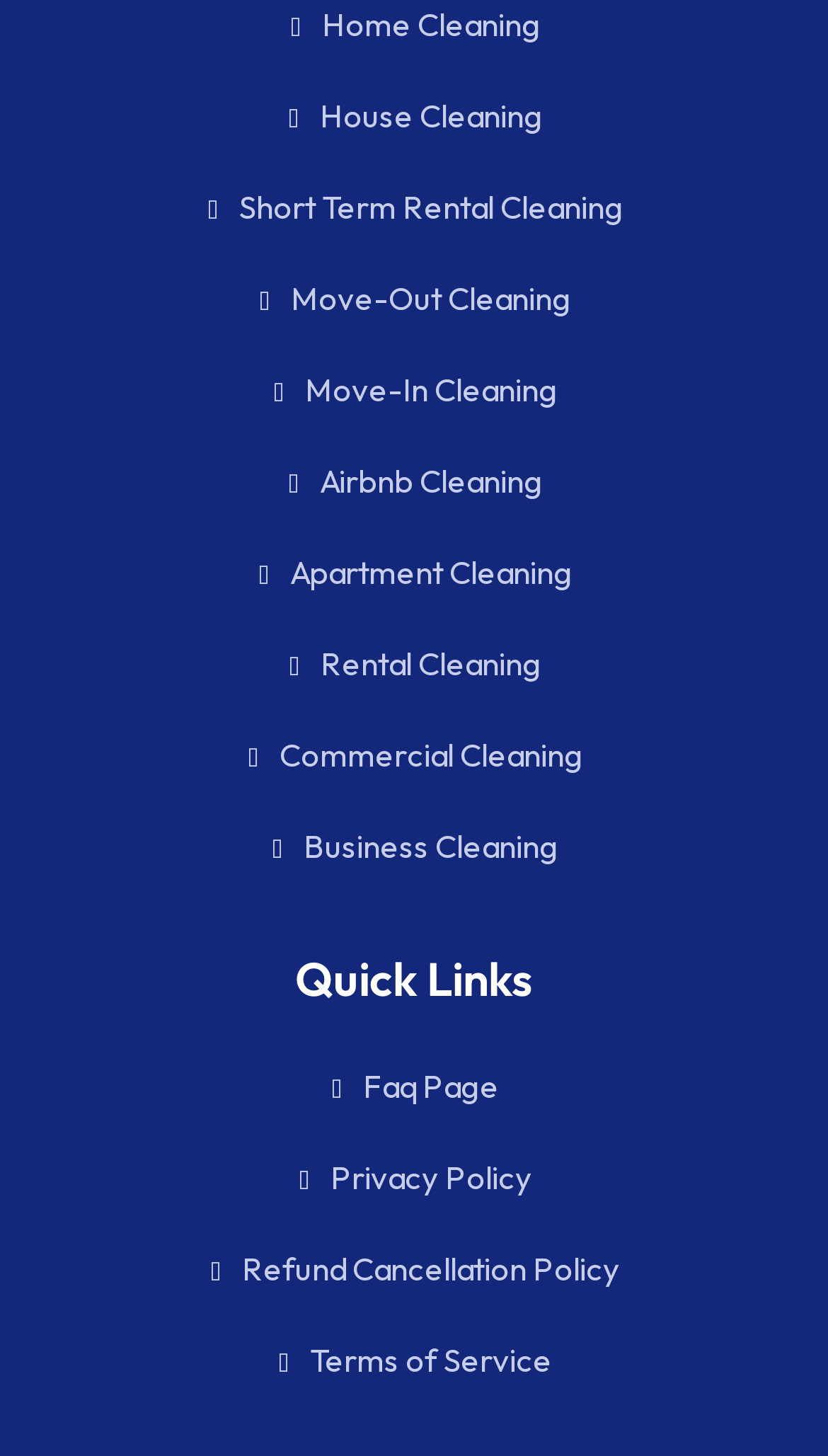Respond concisely with one word or phrase to the following query:
What is the first link on the webpage?

Home Cleaning